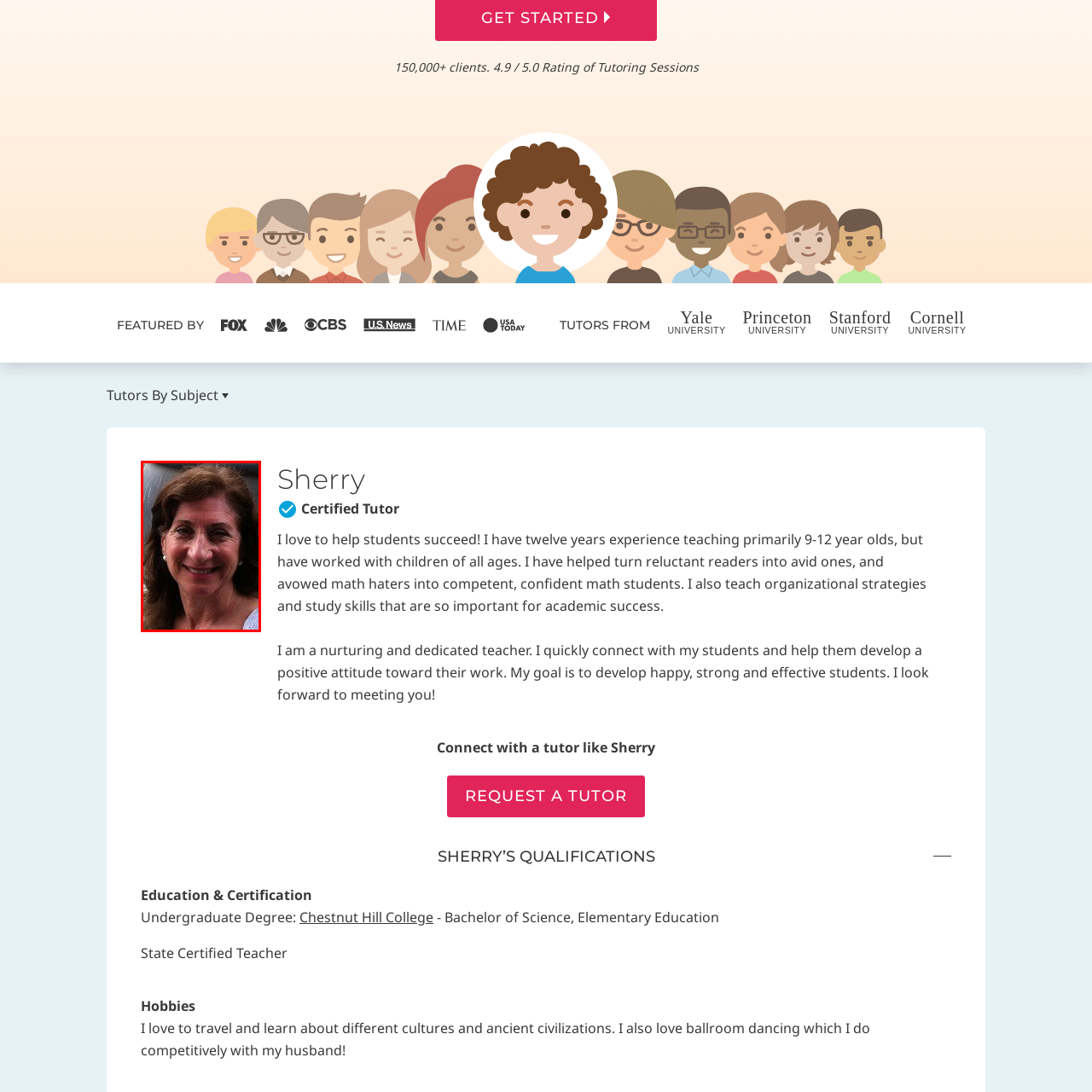What subjects does Sherry focus on? Analyze the image within the red bounding box and give a one-word or short-phrase response.

Reading and math